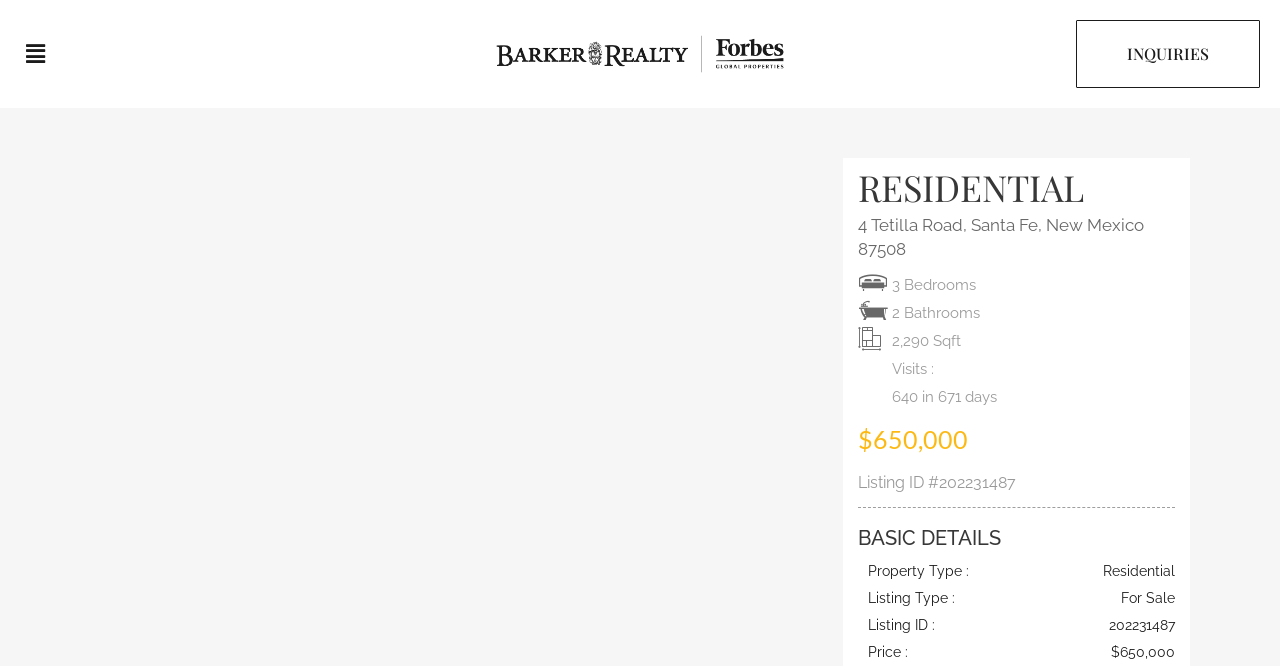Provide a thorough and detailed response to the question by examining the image: 
What is the listing ID of this property?

I found the answer by looking at the static text elements on the webpage. Specifically, I found the text 'Listing ID :' followed by the ID '#202231487', which indicates that the listing ID of this property is #202231487.